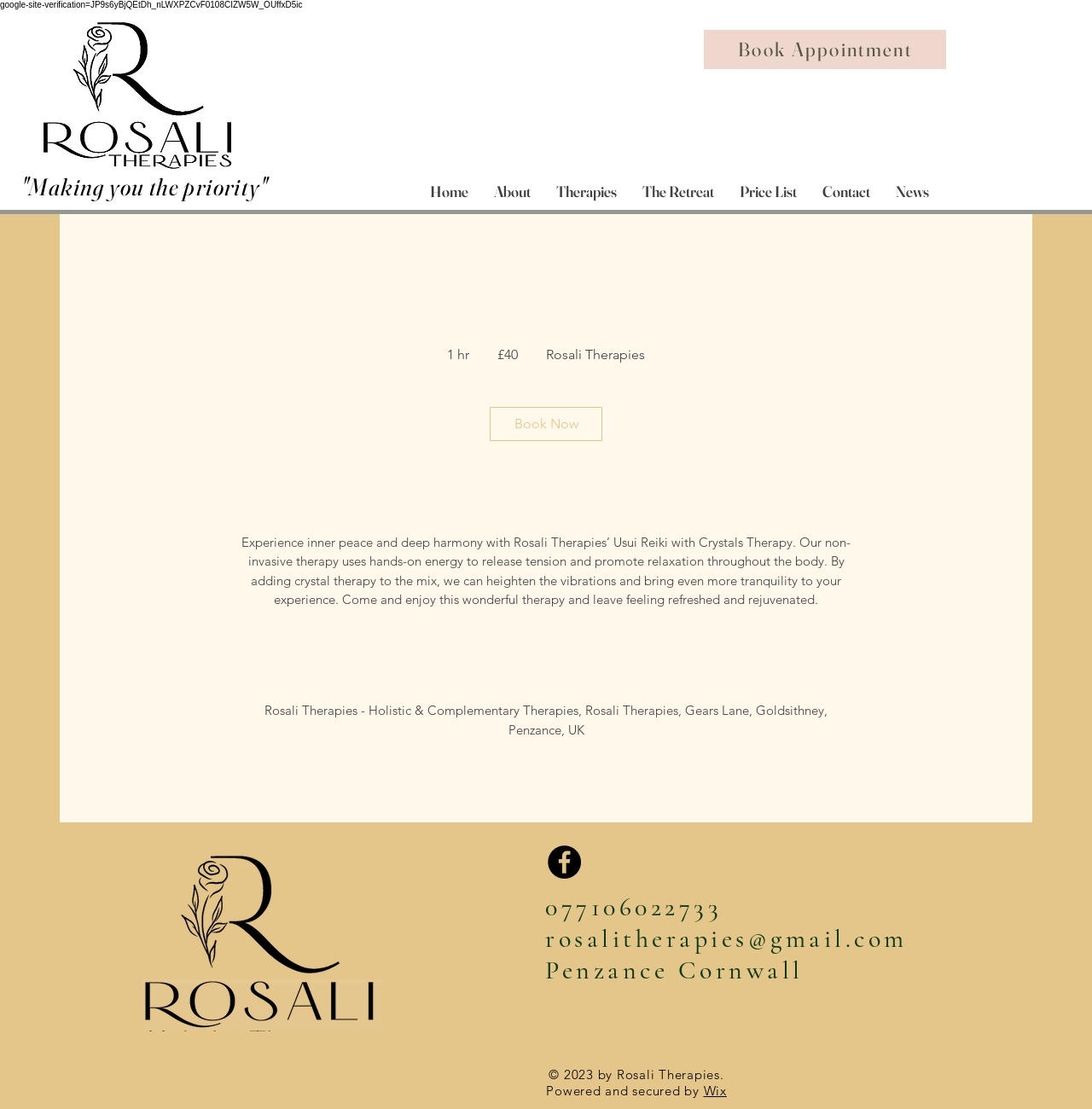What is the name of the therapy described on this webpage?
Answer with a single word or short phrase according to what you see in the image.

Usui Reiki with Crystals Therapy